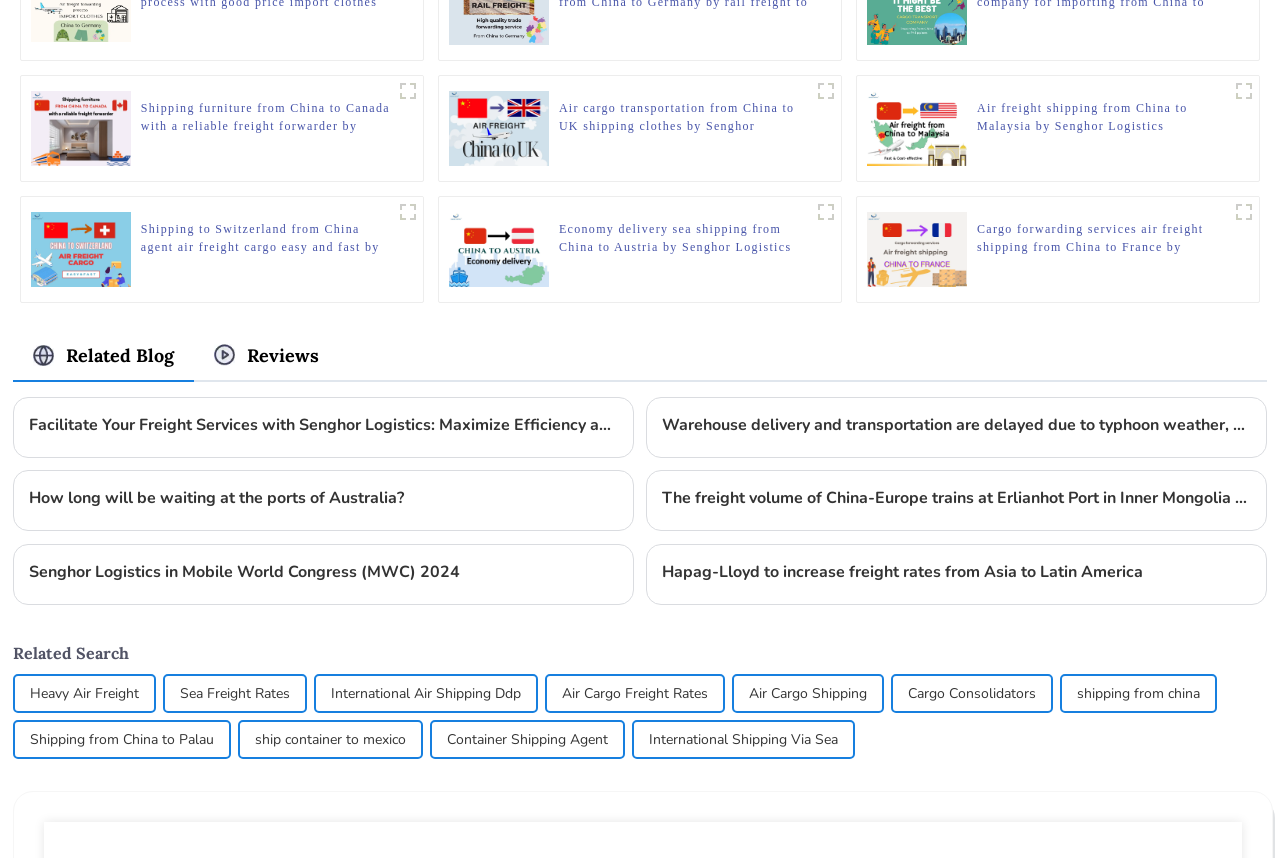Select the bounding box coordinates of the element I need to click to carry out the following instruction: "Read 'Facilitate Your Freight Services with Senghor Logistics: Maximize Efficiency and Cost Control'".

[0.022, 0.481, 0.483, 0.509]